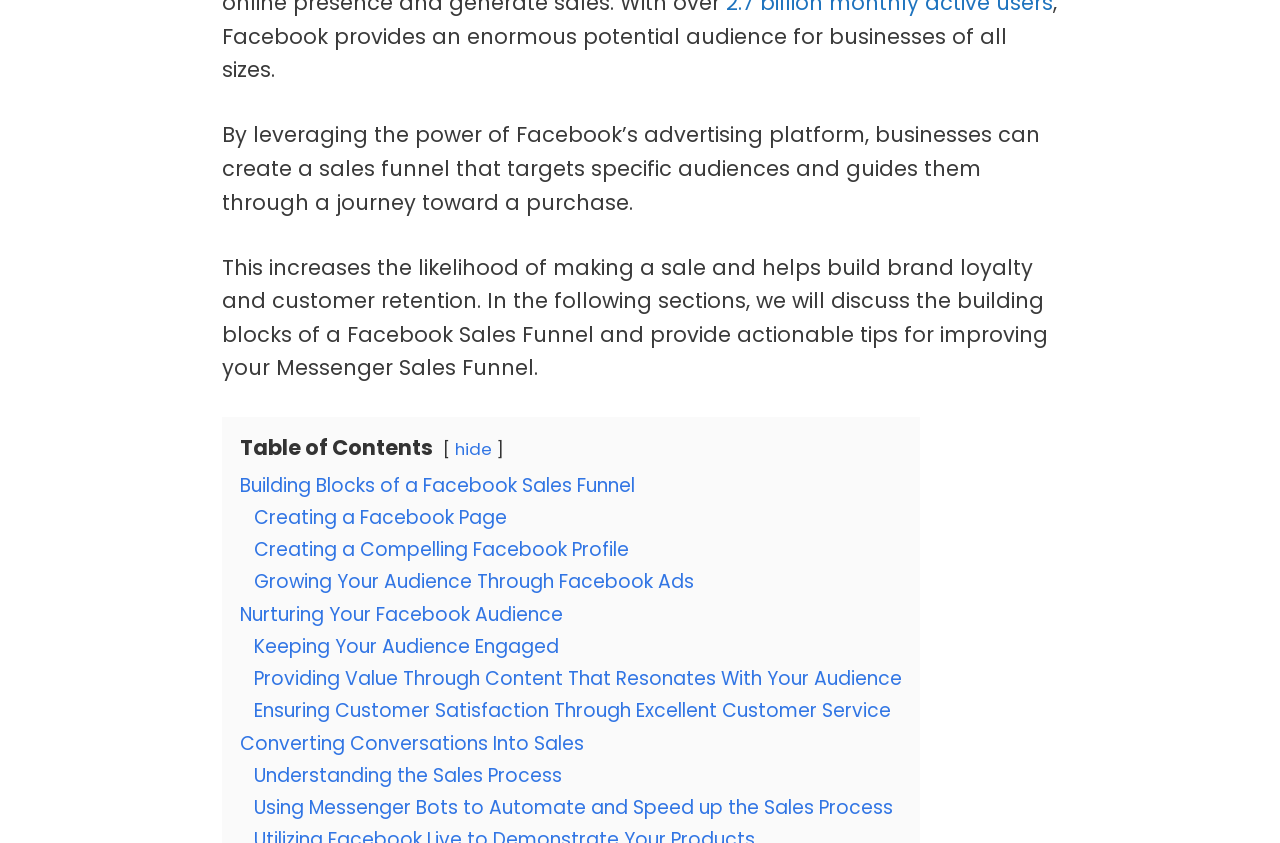From the screenshot, find the bounding box of the UI element matching this description: "Understanding the Sales Process". Supply the bounding box coordinates in the form [left, top, right, bottom], each a float between 0 and 1.

[0.198, 0.904, 0.439, 0.936]